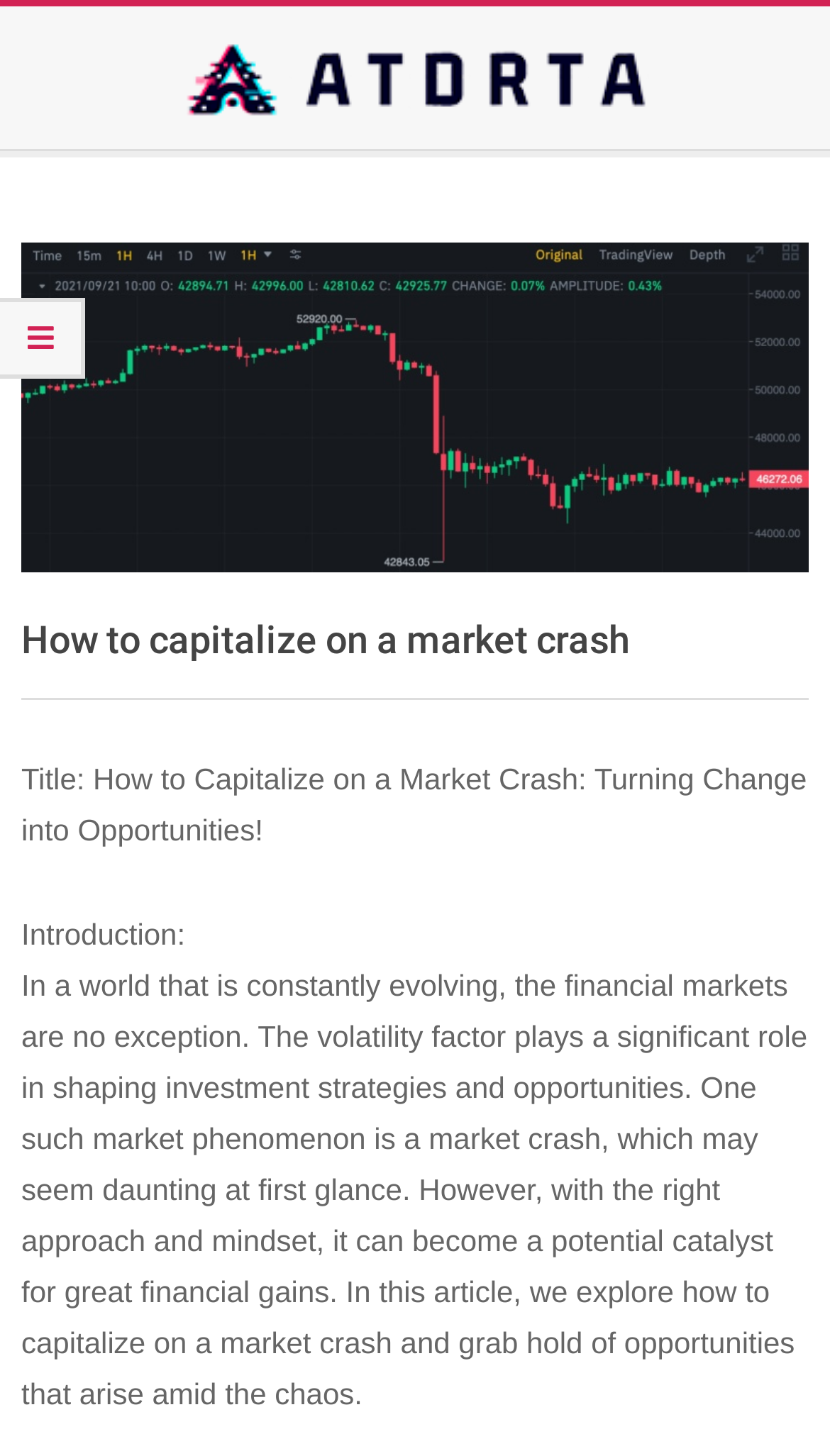Based on the element description Menu, identify the bounding box of the UI element in the given webpage screenshot. The coordinates should be in the format (top-left x, top-left y, bottom-right x, bottom-right y) and must be between 0 and 1.

[0.0, 0.204, 0.103, 0.26]